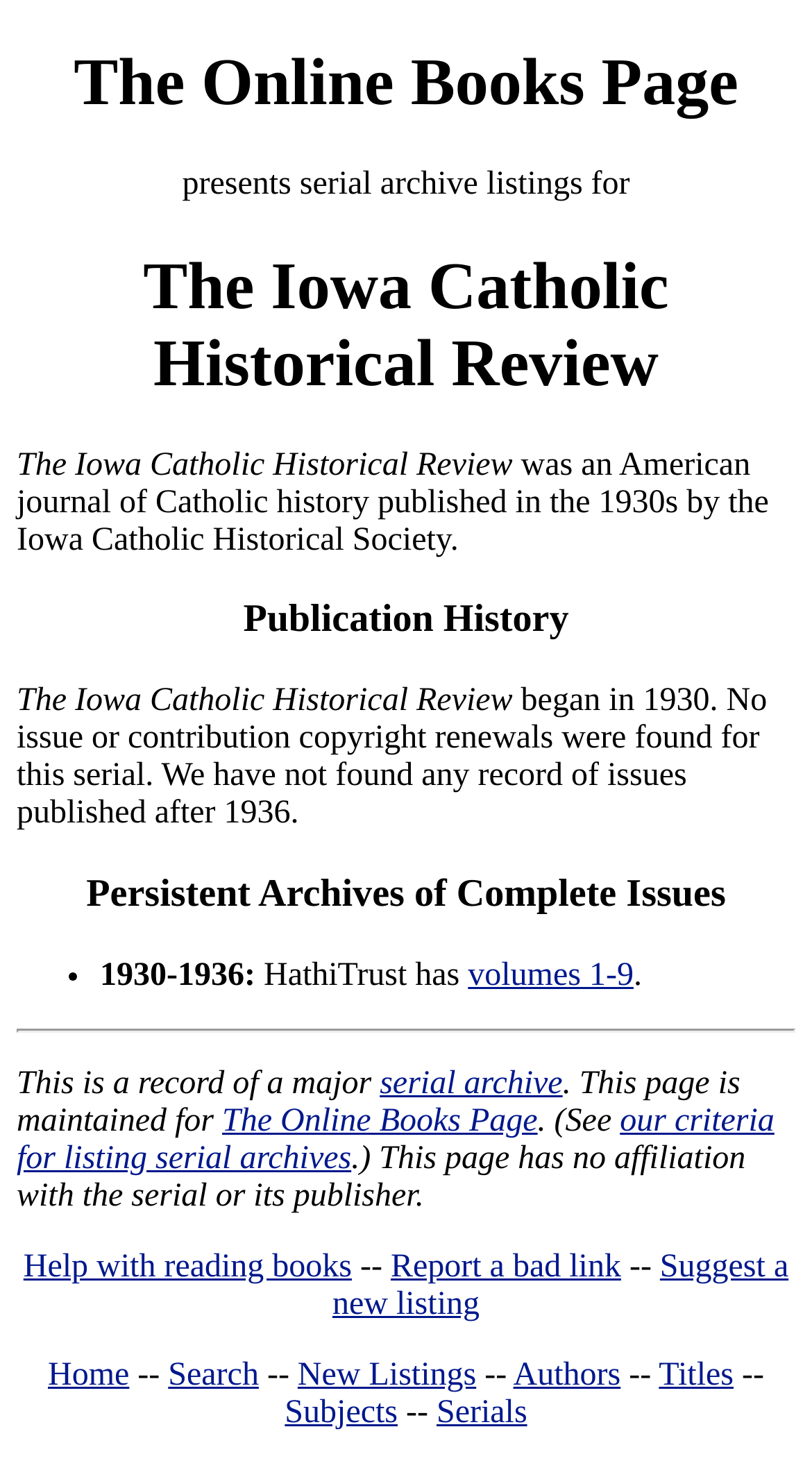Where can the volumes of the journal be found?
Using the image as a reference, give an elaborate response to the question.

The answer can be found in the StaticText element 'HathiTrust has' which is a child of the root element. This element has a bounding box with coordinates [0.315, 0.655, 0.576, 0.679] and contains the text 'HathiTrust has'. This element is part of a list of archives and is related to the link 'volumes 1-9'.